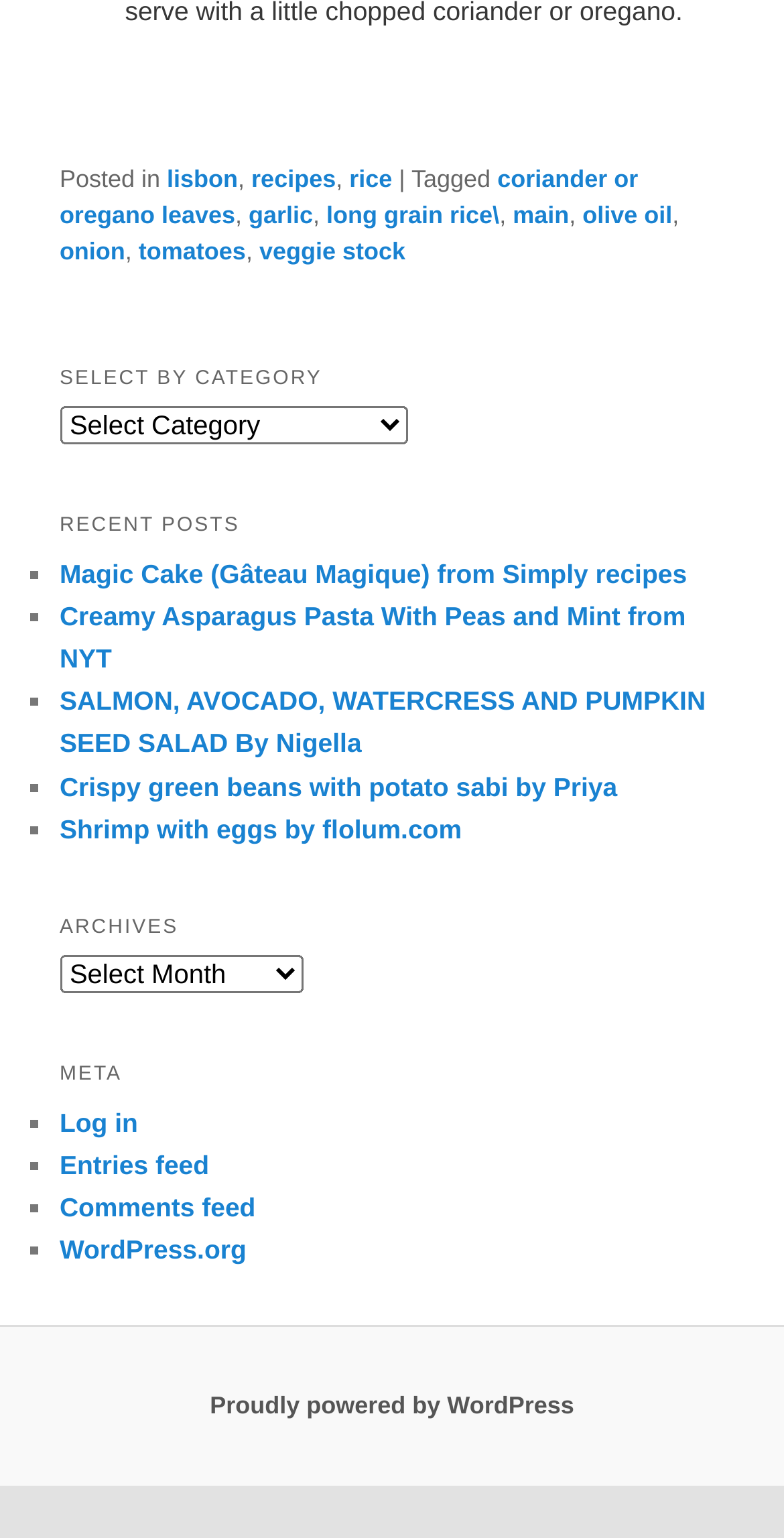Please identify the bounding box coordinates of the region to click in order to complete the task: "View recent post Magic Cake". The coordinates must be four float numbers between 0 and 1, specified as [left, top, right, bottom].

[0.076, 0.363, 0.876, 0.383]